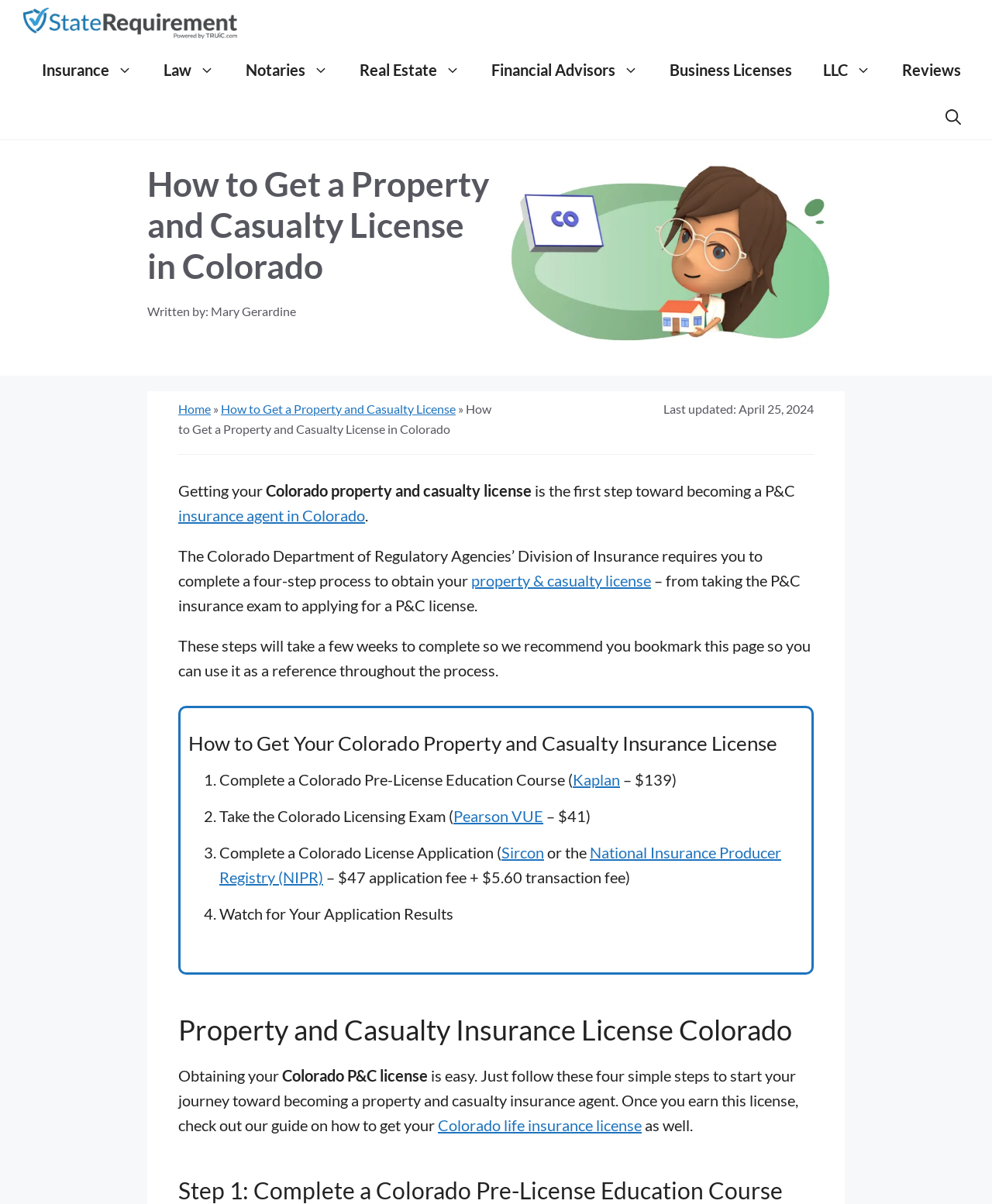Identify the bounding box coordinates for the region to click in order to carry out this instruction: "Click on the 'How to Get a Property and Casualty License in Colorado' heading". Provide the coordinates using four float numbers between 0 and 1, formatted as [left, top, right, bottom].

[0.148, 0.136, 0.5, 0.238]